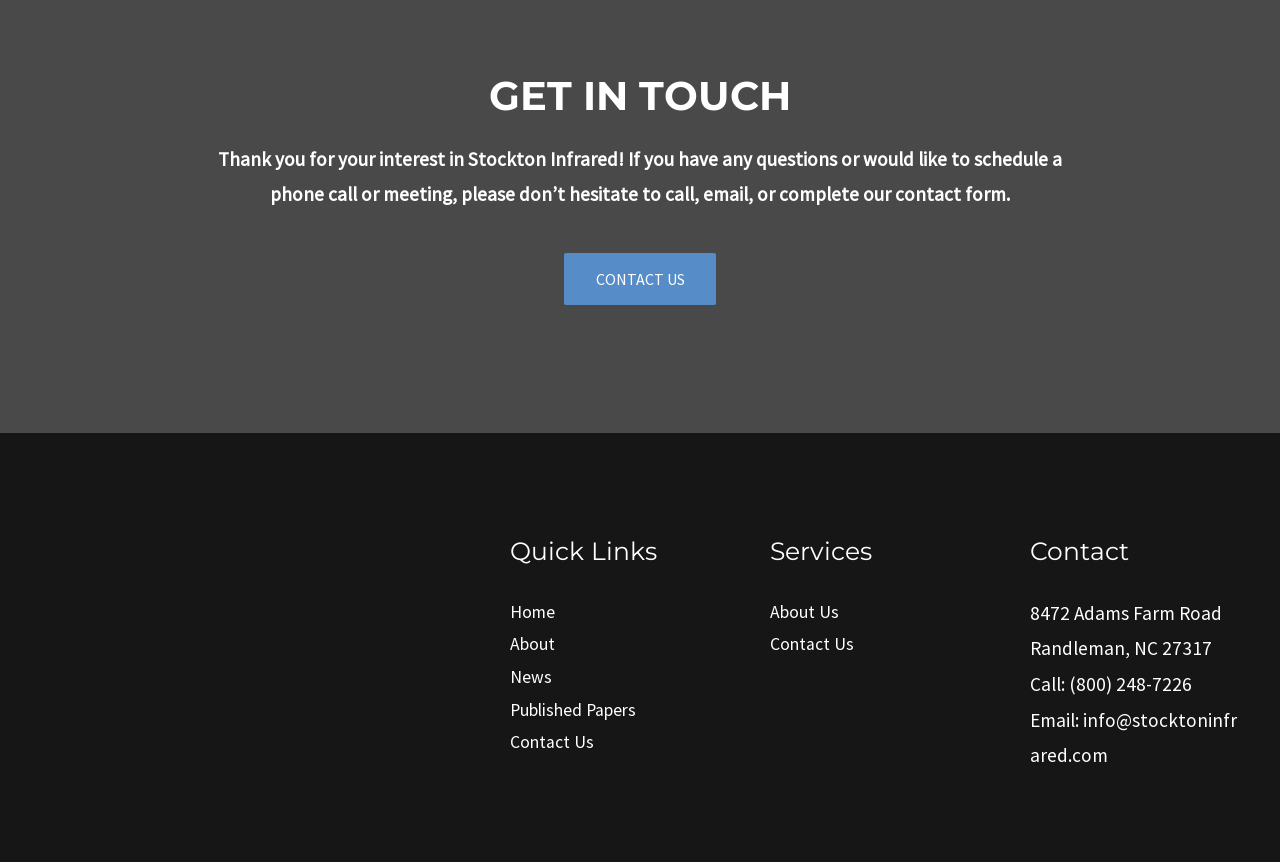What is the email address of Stockton Infrared?
Using the image, provide a concise answer in one word or a short phrase.

info@stocktoninfrared.com